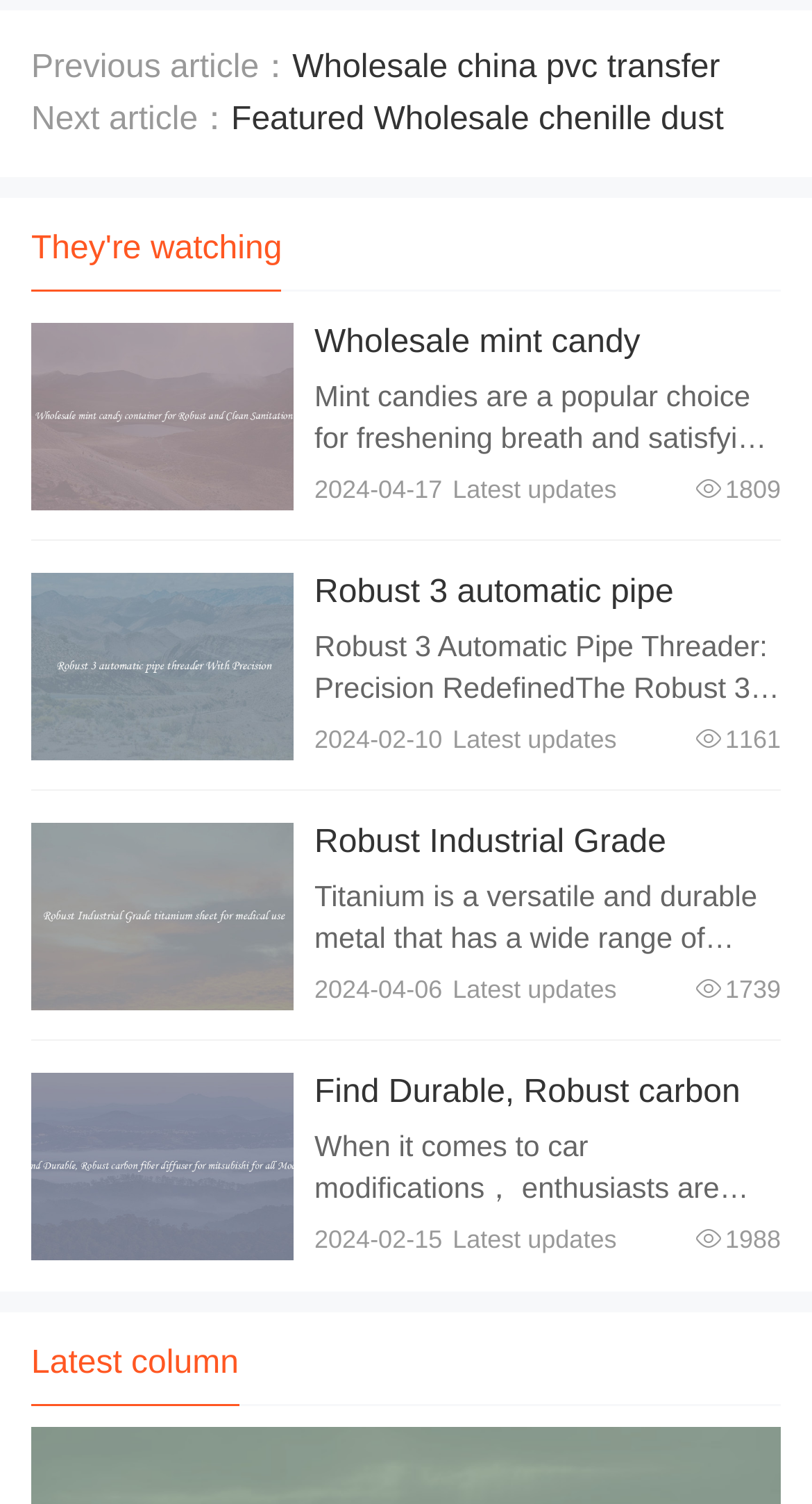Pinpoint the bounding box coordinates of the clickable area needed to execute the instruction: "View details of wholesale china pvc transfer film". The coordinates should be specified as four float numbers between 0 and 1, i.e., [left, top, right, bottom].

[0.038, 0.214, 0.362, 0.339]